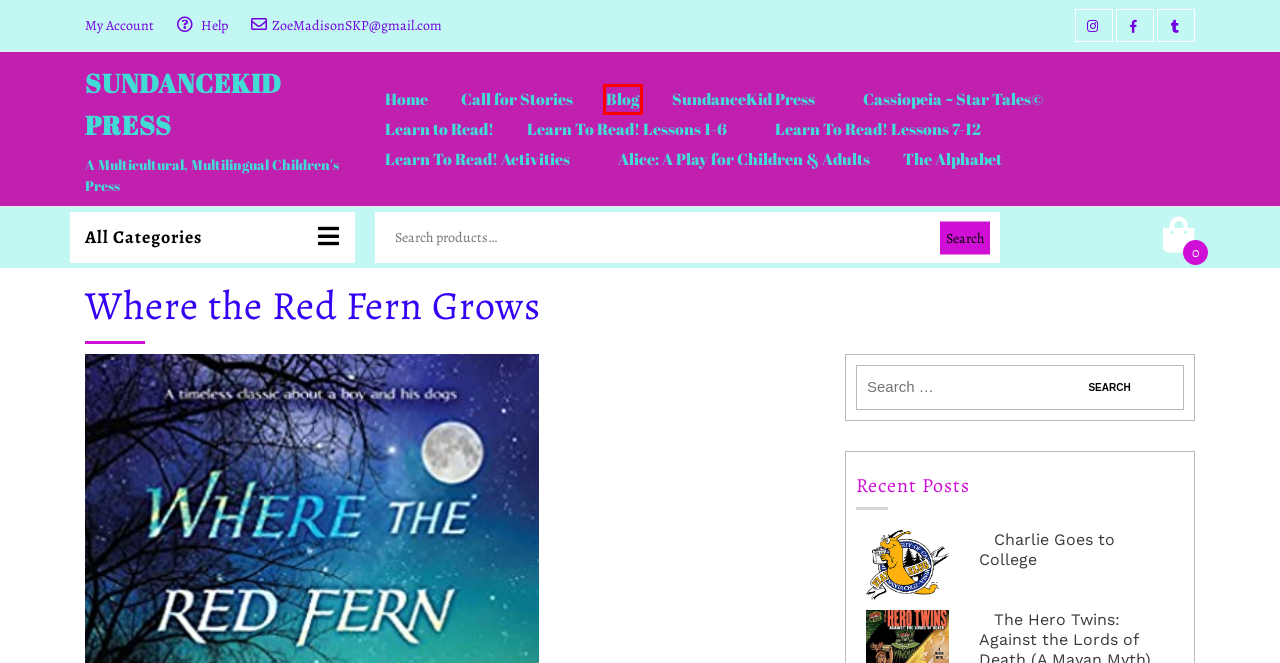A screenshot of a webpage is given, featuring a red bounding box around a UI element. Please choose the webpage description that best aligns with the new webpage after clicking the element in the bounding box. These are the descriptions:
A. The Alphabet – SundanceKid Press
B. Blog – SundanceKid Press
C. SundanceKid Press – SundanceKid Press
D. Learn To Read! Lessons 1-6 – SundanceKid Press
E. SundanceKid Press – A Multicultural, Multilingual Children's Press
F. Alice: A Play for Children & Adults – SundanceKid Press
G. Call for Stories – SundanceKid Press
H. Learn To Read! Activities – SundanceKid Press

B